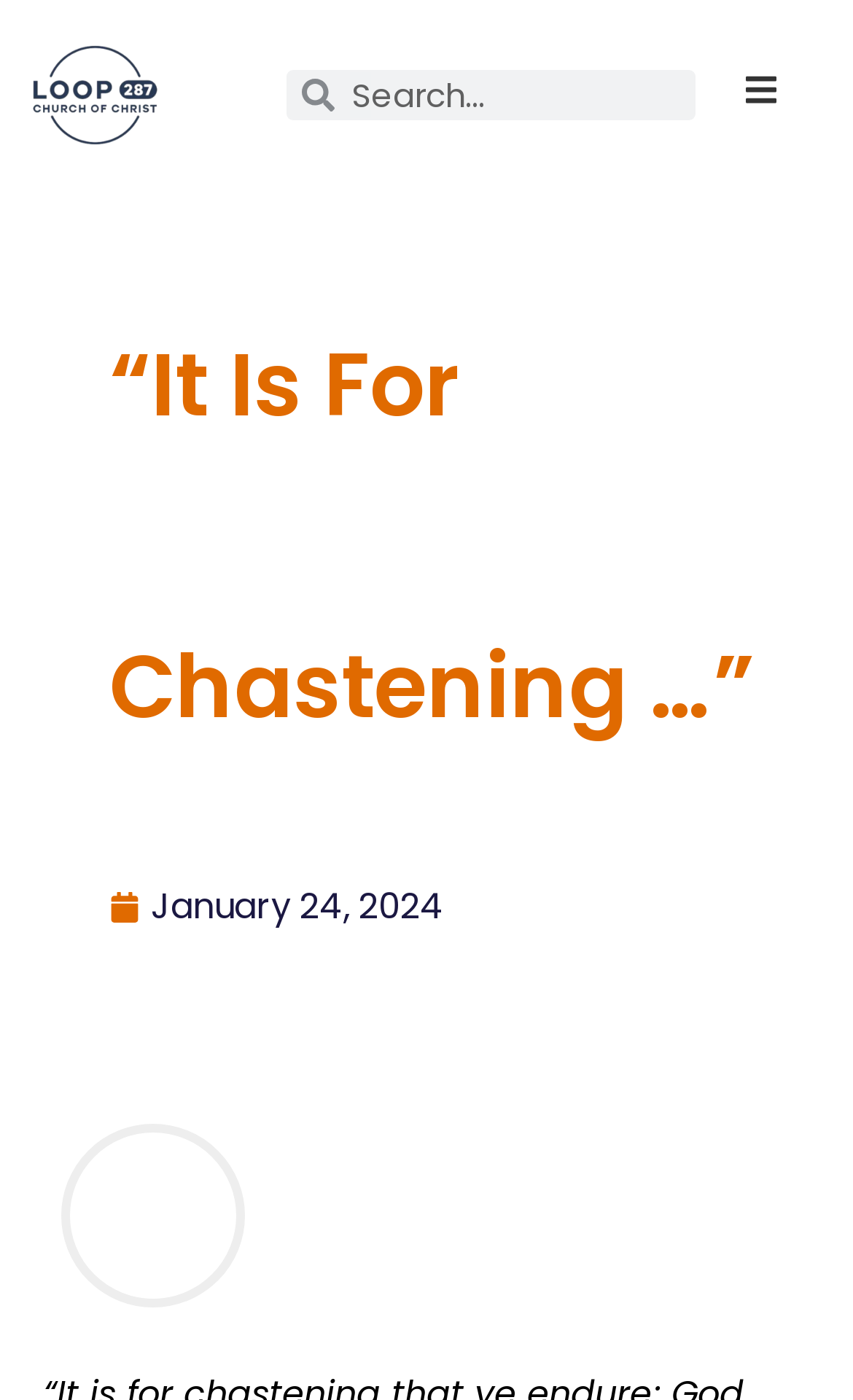Locate the primary headline on the webpage and provide its text.

“It Is For Chastening …”